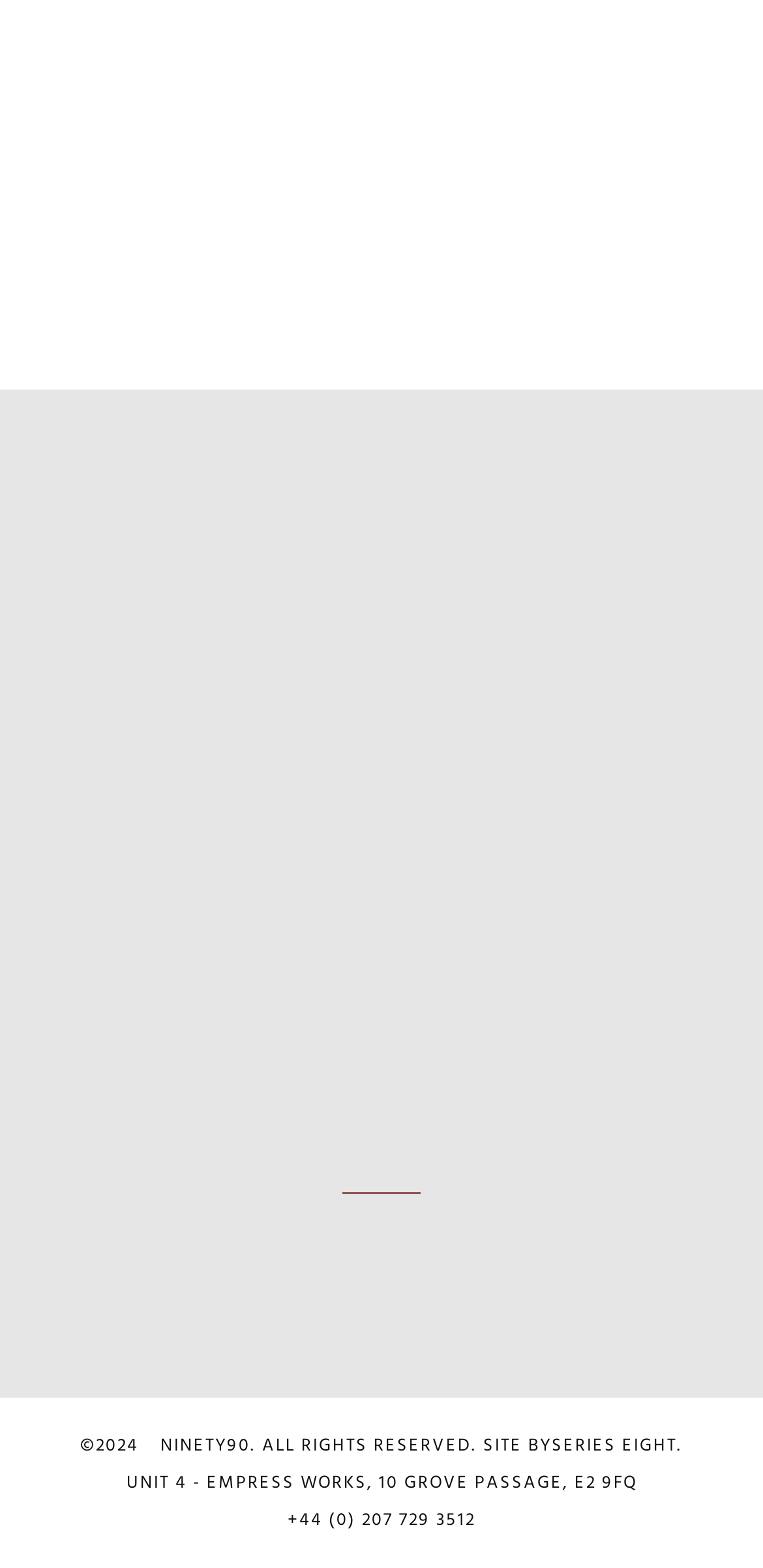What is the purpose of the 'VIEW THIS PROJECT' button?
Based on the screenshot, give a detailed explanation to answer the question.

The 'VIEW THIS PROJECT' button is likely to take the user to a page with more details about the project, as it is linked to the project title 'Ninety90 WM Exterior Render 1 Watermark Residential'.